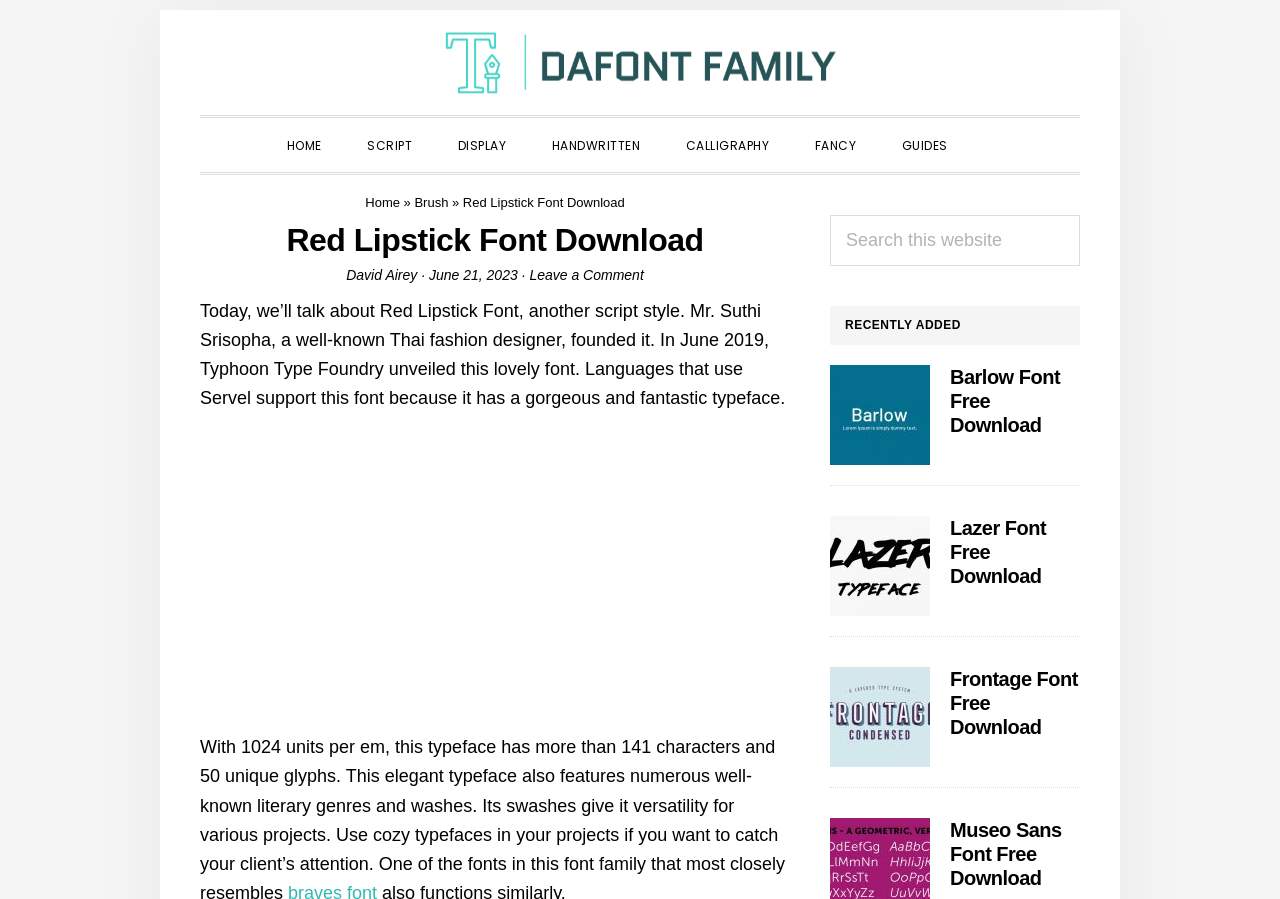Identify the main heading of the webpage and provide its text content.

Red Lipstick Font Download